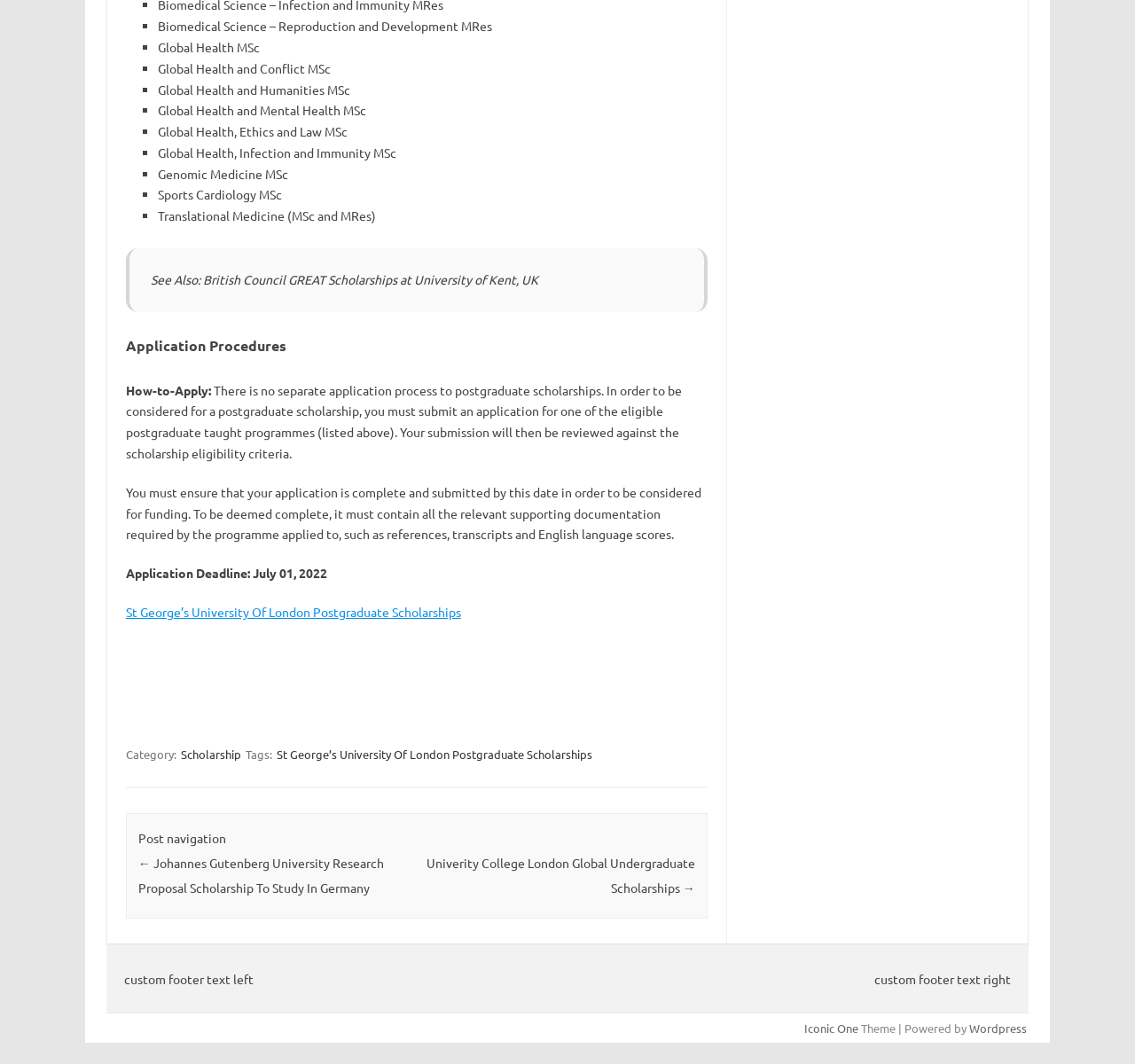Provide the bounding box coordinates in the format (top-left x, top-left y, bottom-right x, bottom-right y). All values are floating point numbers between 0 and 1. Determine the bounding box coordinate of the UI element described as: Iconic One

[0.709, 0.959, 0.756, 0.973]